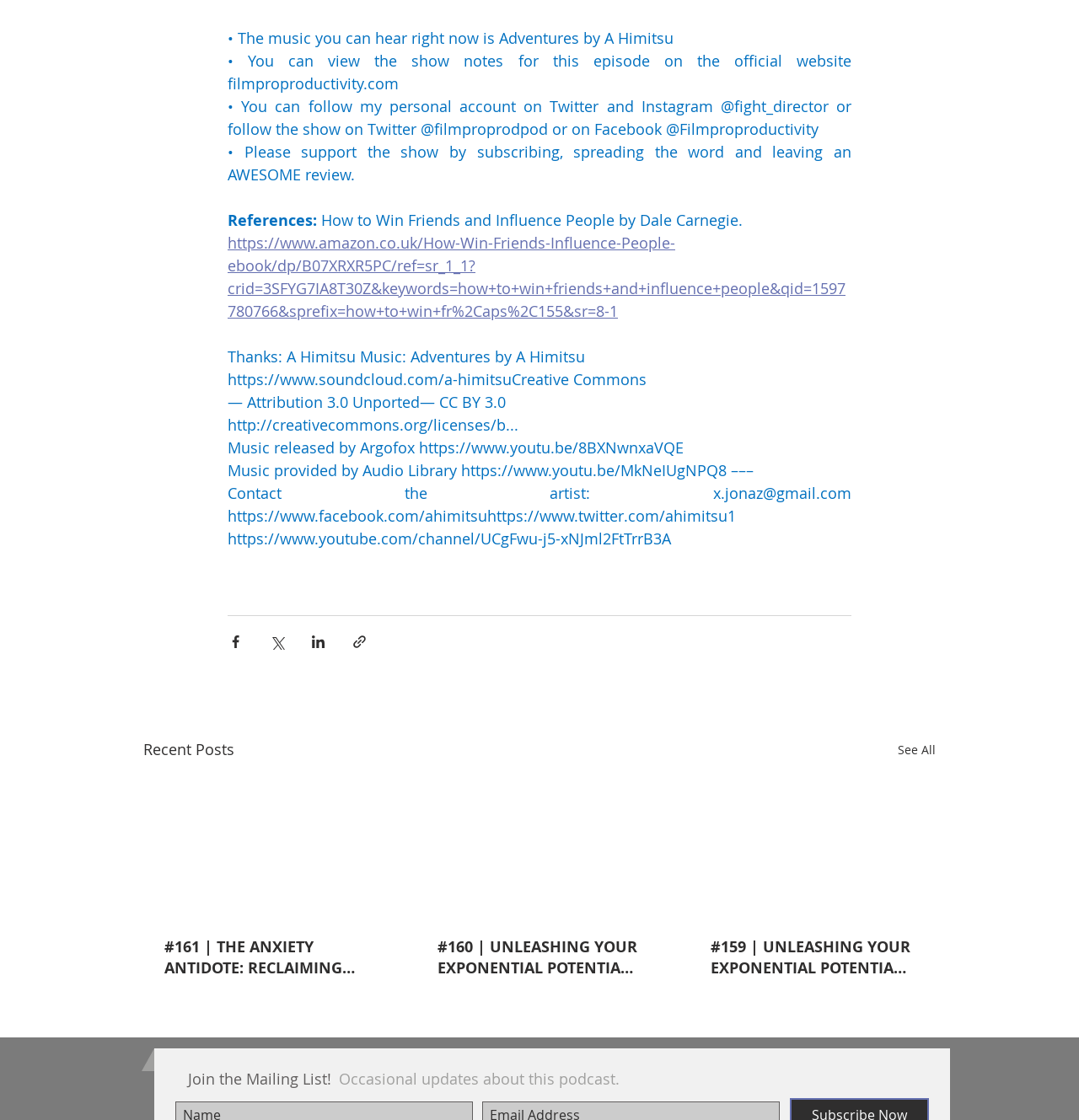Determine the bounding box coordinates for the element that should be clicked to follow this instruction: "Follow the show on Twitter". The coordinates should be given as four float numbers between 0 and 1, in the format [left, top, right, bottom].

[0.452, 0.451, 0.682, 0.47]